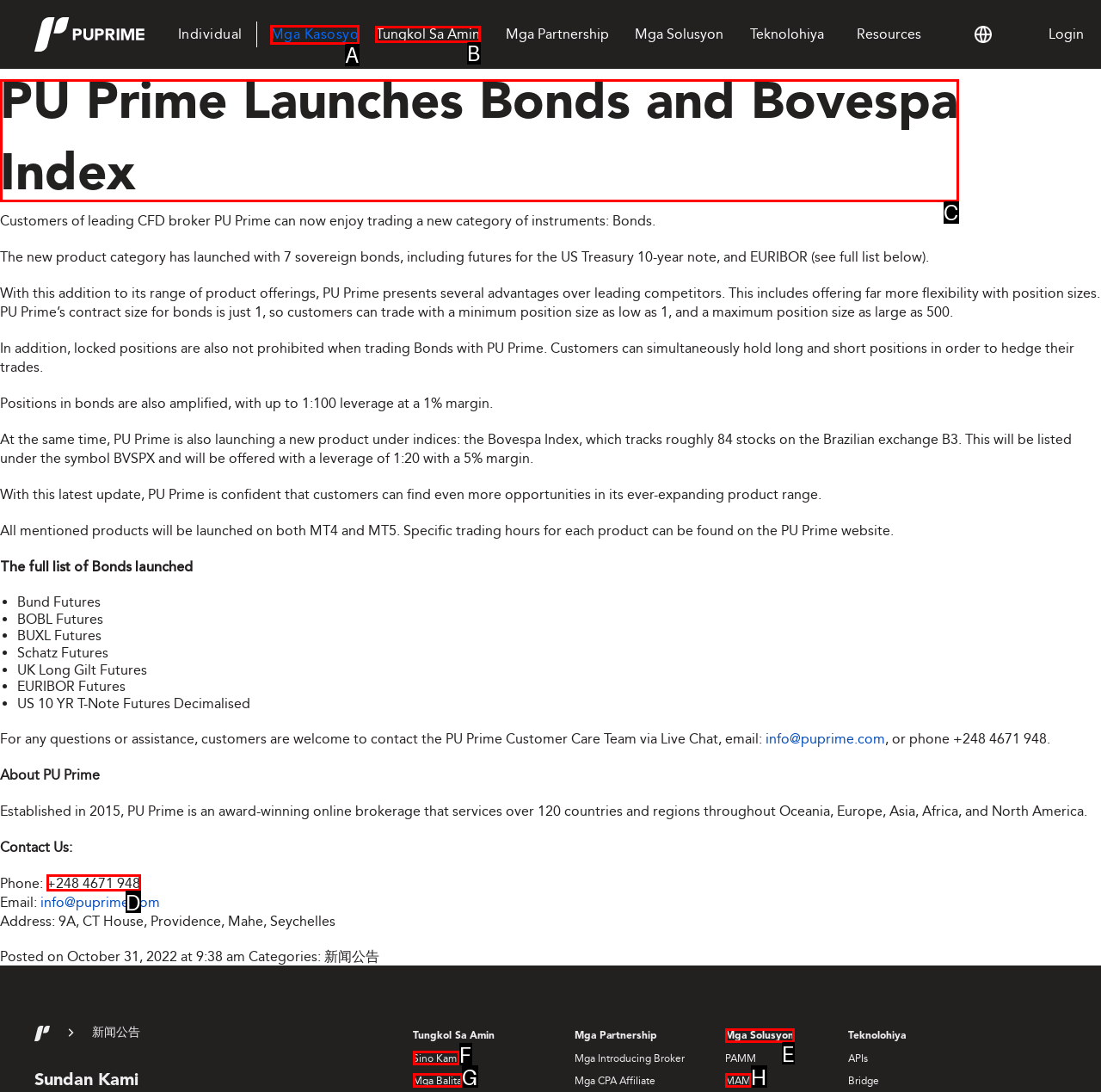Find the appropriate UI element to complete the task: Click on the 'Tungkol Sa Amin' link. Indicate your choice by providing the letter of the element.

B